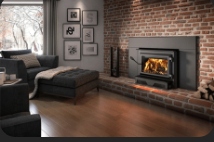What is the purpose of the stacked firewood?
Answer the question in a detailed and comprehensive manner.

The caption states that the 'neatly stacked pile of firewood beside the fireplace adds to the rustic charm', suggesting that its purpose is to enhance the room's aesthetic.